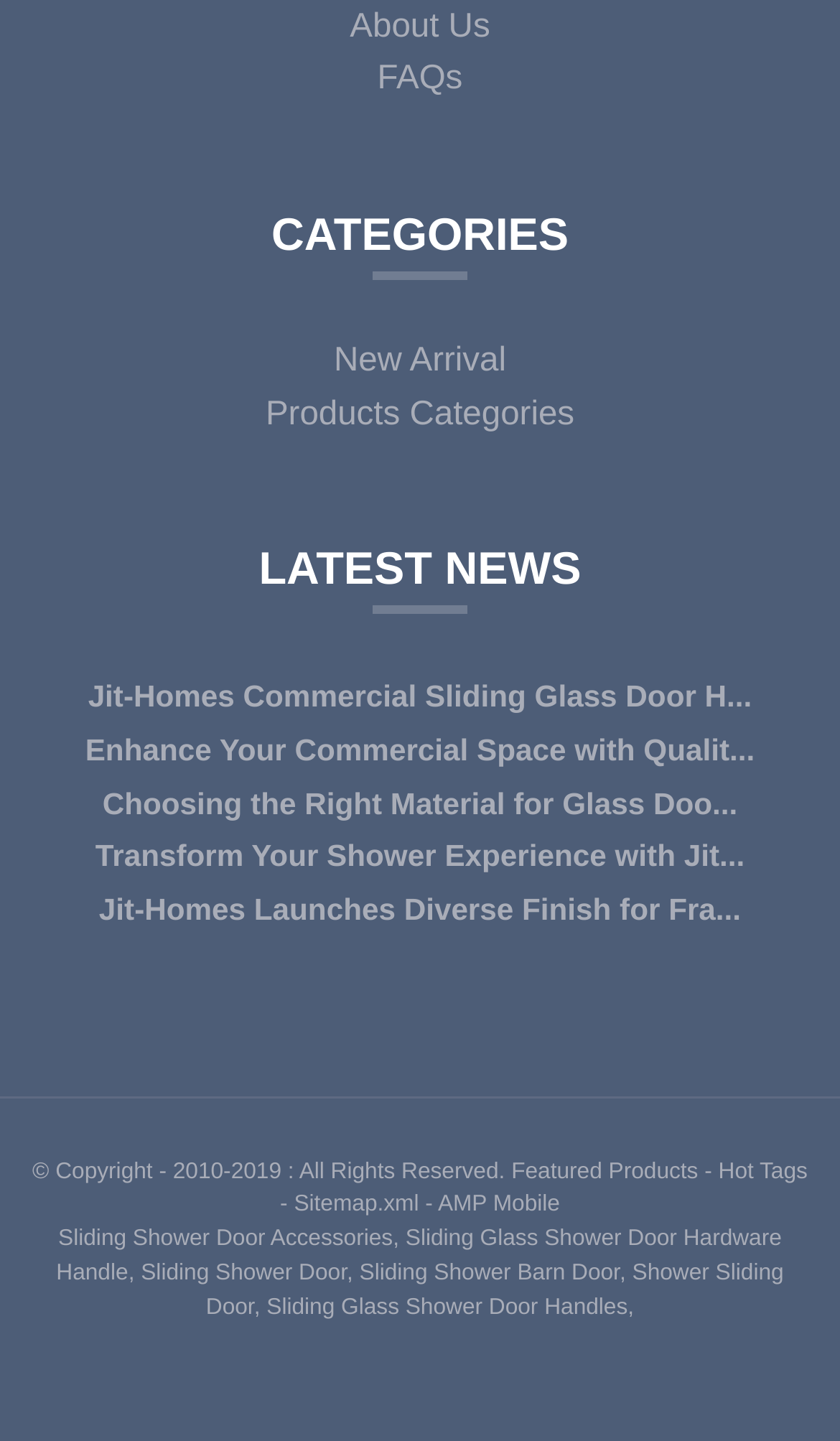Determine the coordinates of the bounding box that should be clicked to complete the instruction: "read the blog post". The coordinates should be represented by four float numbers between 0 and 1: [left, top, right, bottom].

None